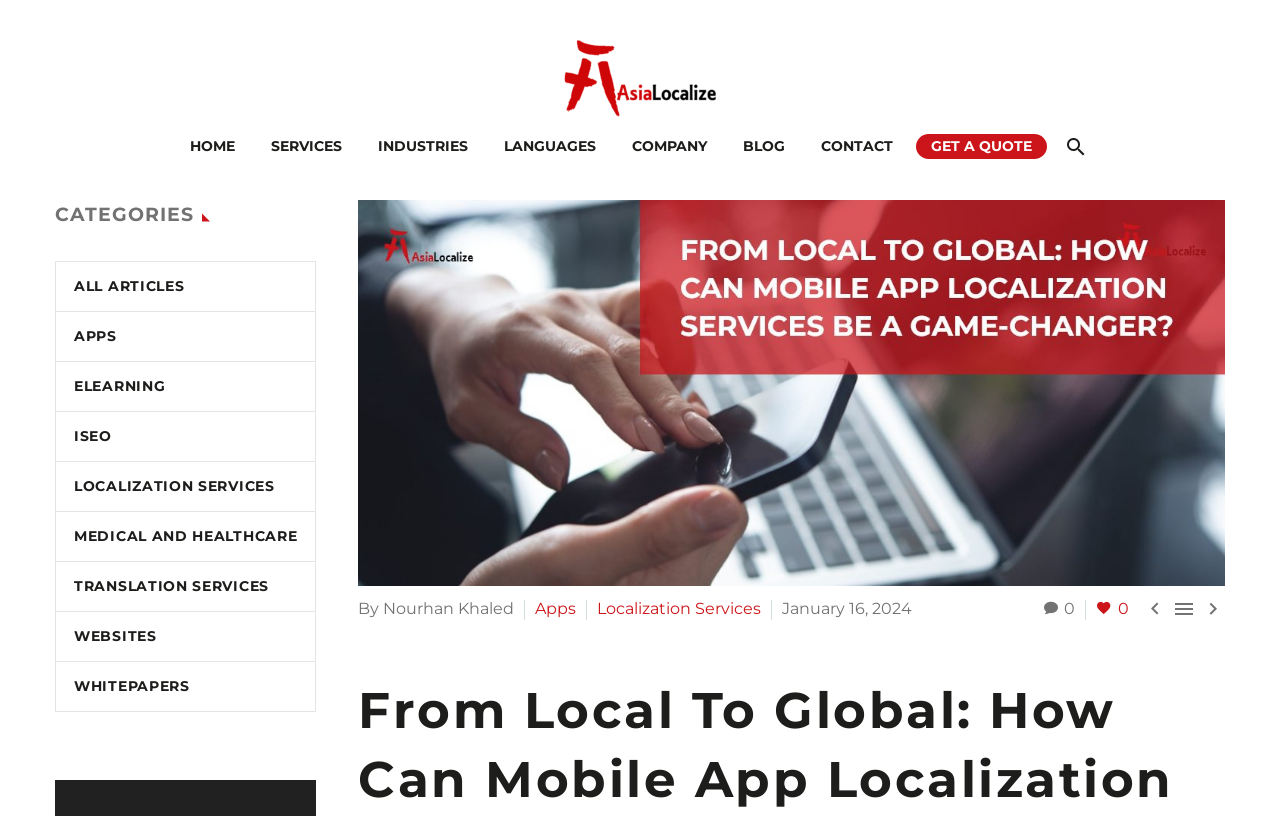Can you provide the bounding box coordinates for the element that should be clicked to implement the instruction: "Read the previous post"?

[0.893, 0.73, 0.912, 0.761]